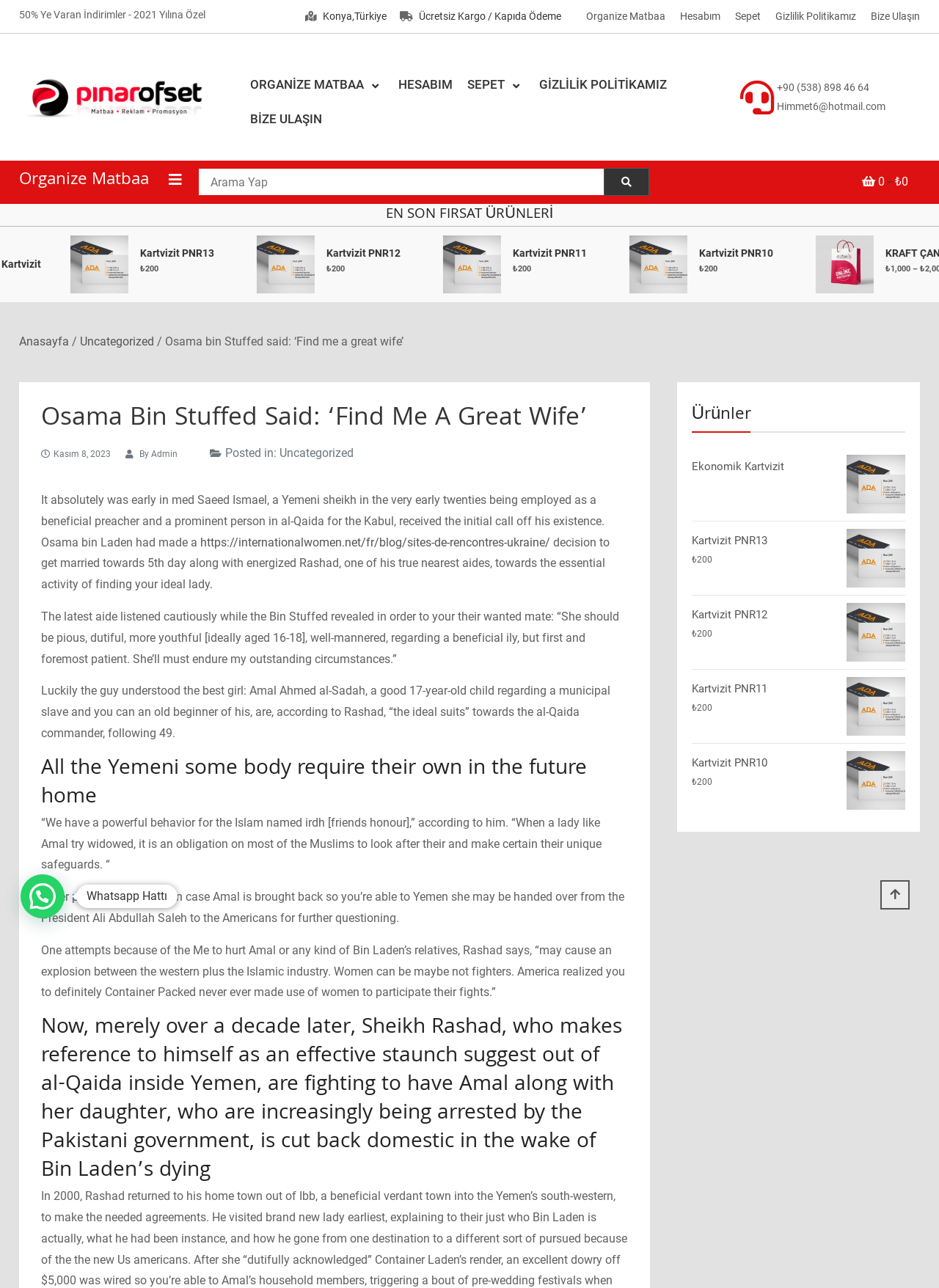Highlight the bounding box of the UI element that corresponds to this description: "Bize Ulaşın".

[0.928, 0.008, 0.98, 0.017]